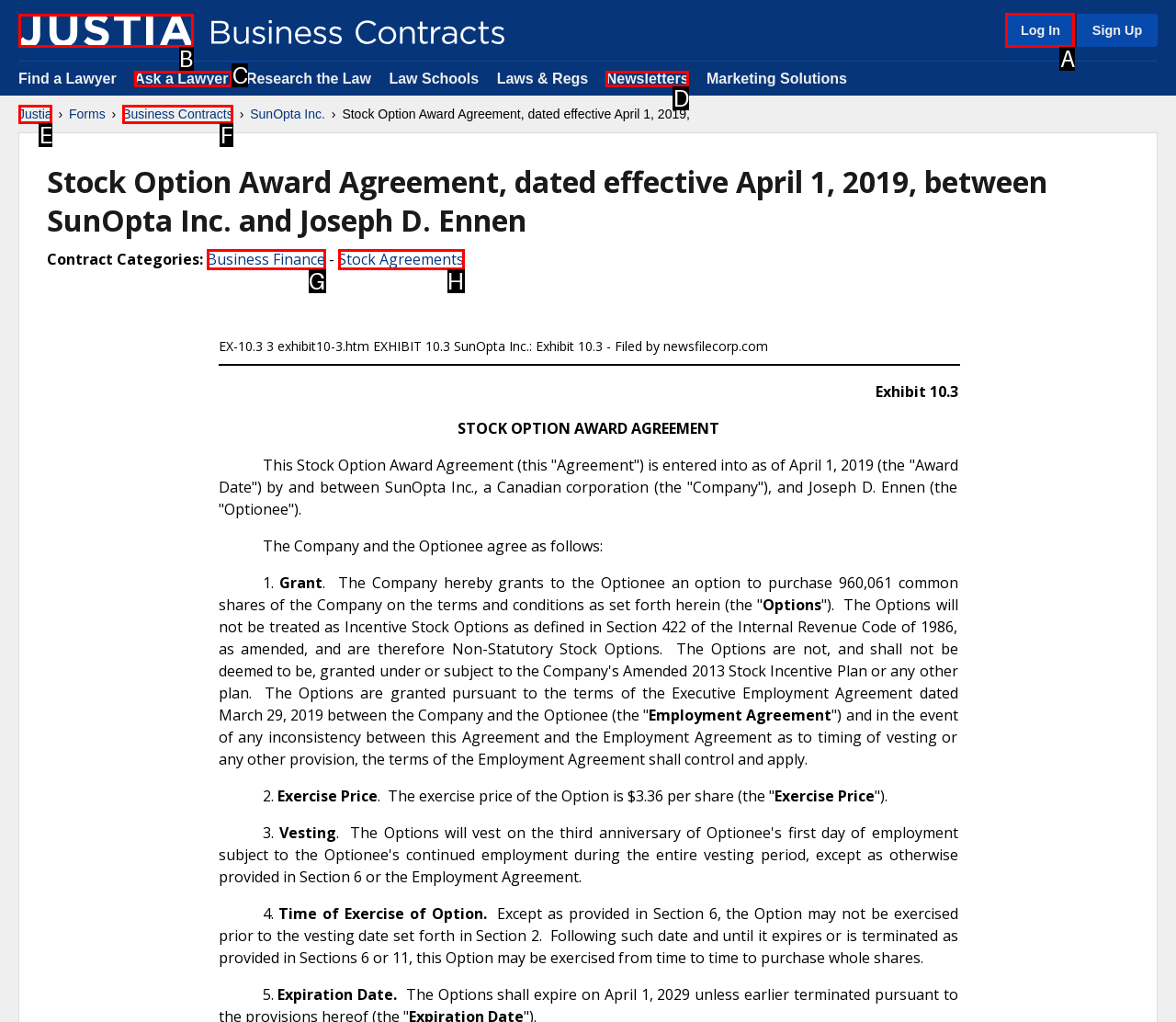Identify which HTML element to click to fulfill the following task: Log in. Provide your response using the letter of the correct choice.

A